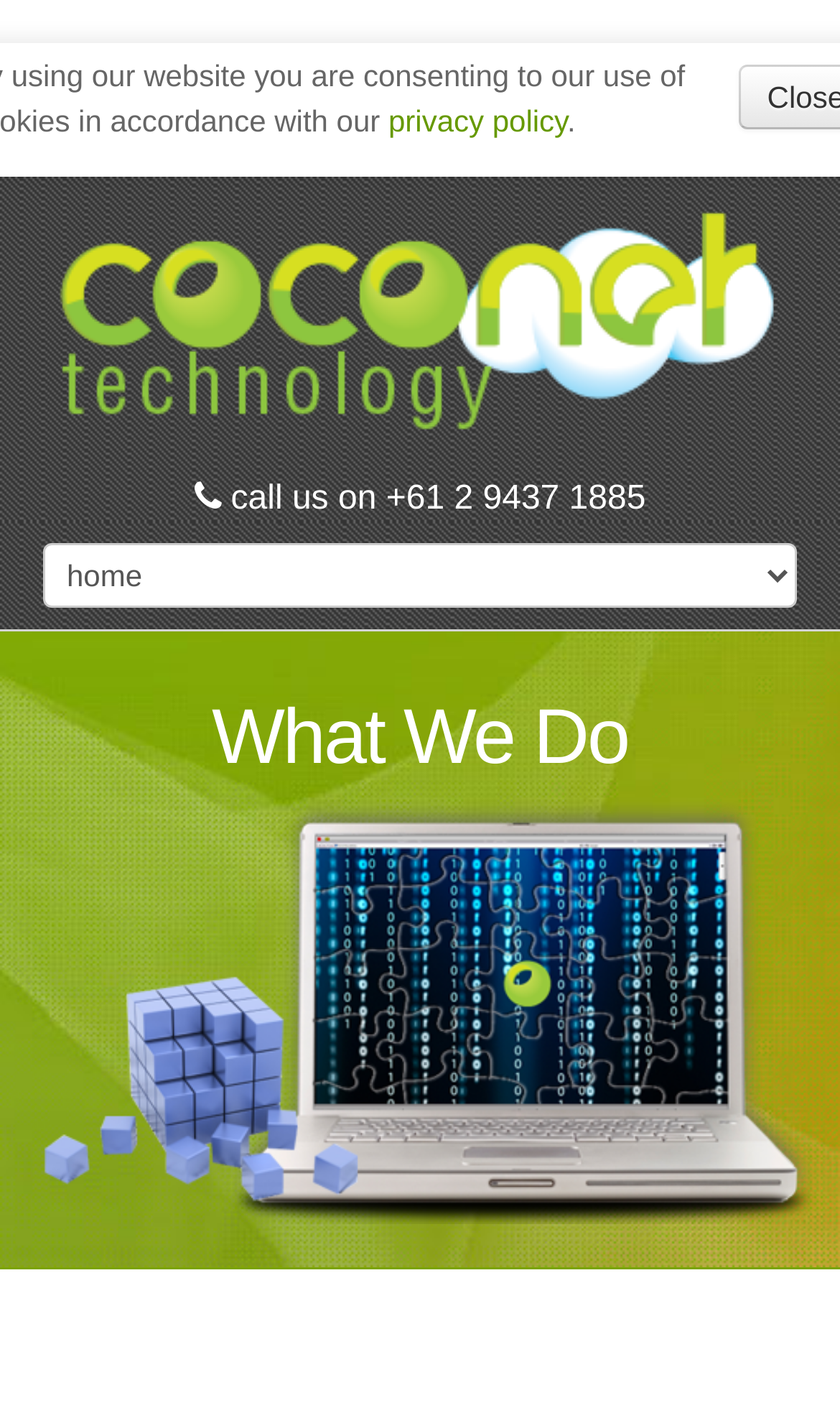Determine the bounding box for the described UI element: "+61 2 9437 1885".

[0.46, 0.341, 0.769, 0.367]